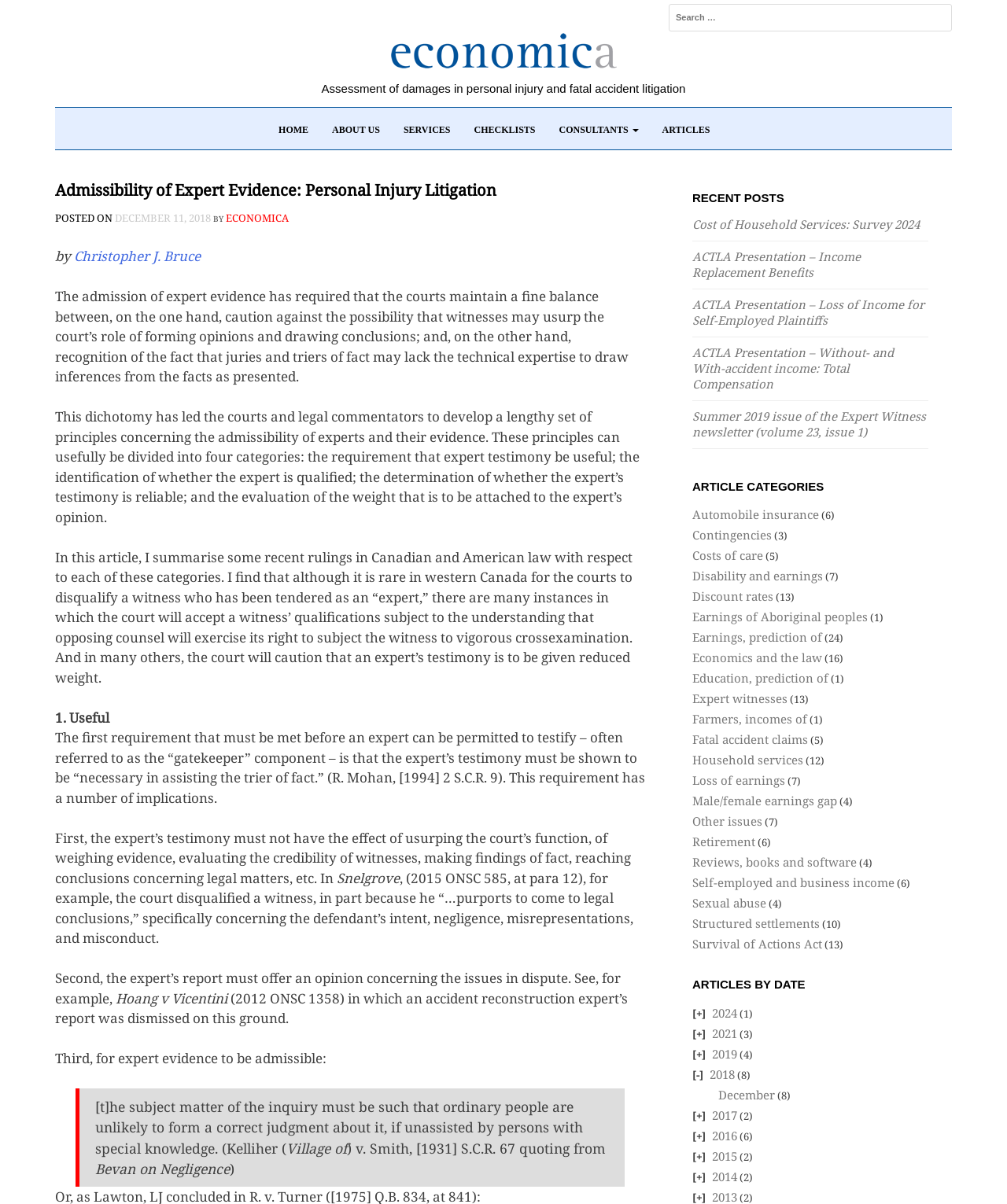Can you find the bounding box coordinates for the element that needs to be clicked to execute this instruction: "Search for something"? The coordinates should be given as four float numbers between 0 and 1, i.e., [left, top, right, bottom].

[0.664, 0.003, 0.945, 0.026]